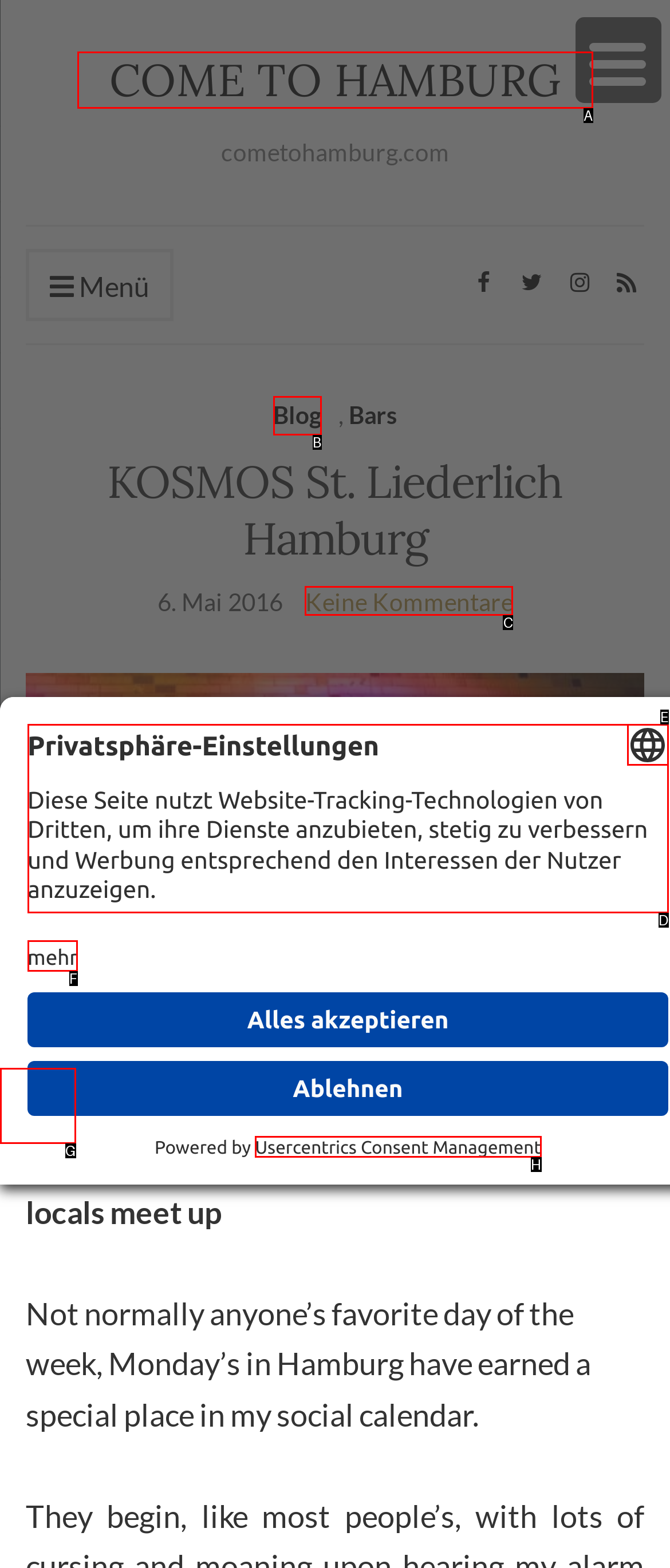Match the following description to a UI element: parent_node: Privatsphäre-Einstellungen aria-label="Öffnen Datenschutz Einstellungen"
Provide the letter of the matching option directly.

G